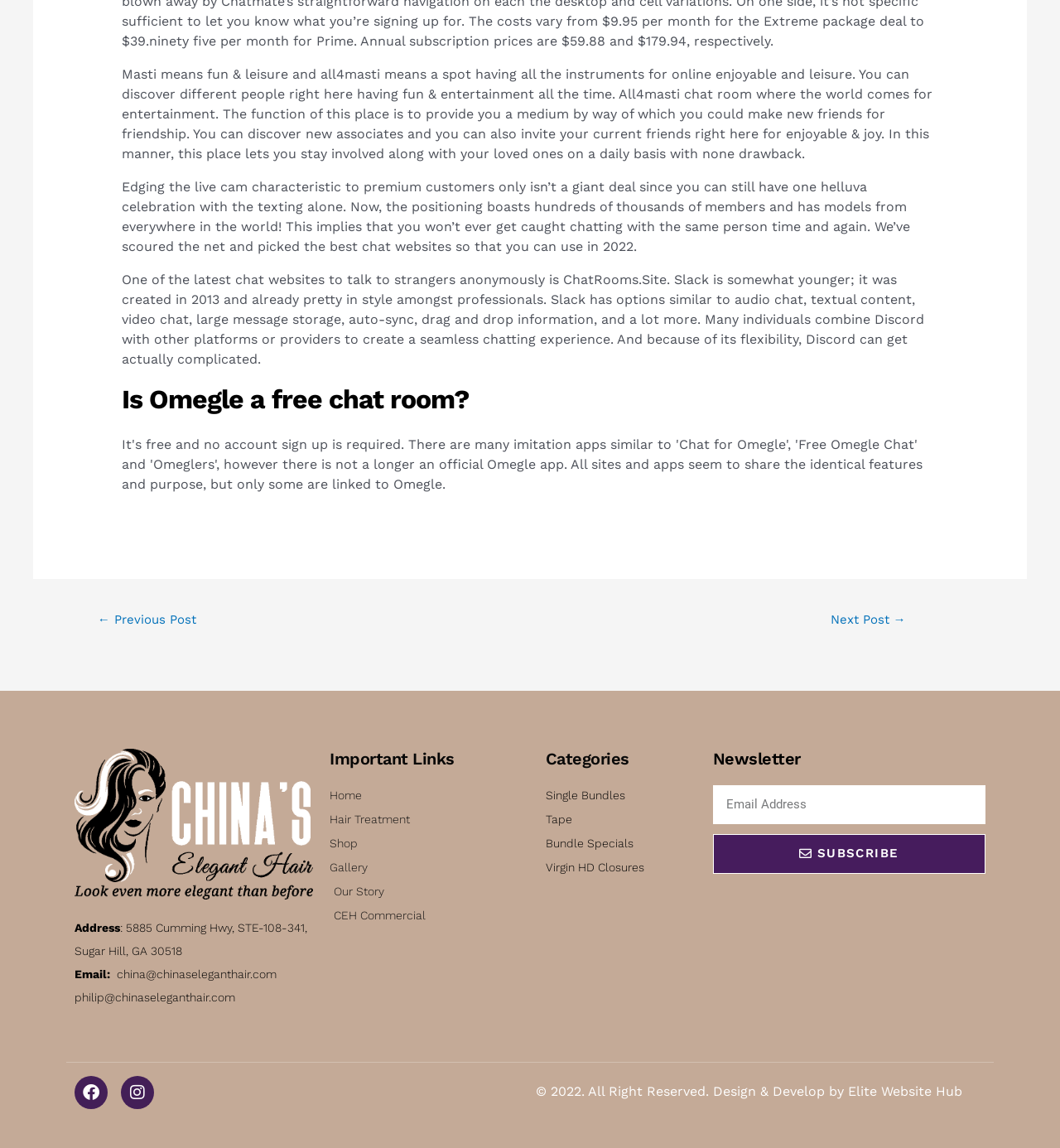Given the webpage screenshot and the description, determine the bounding box coordinates (top-left x, top-left y, bottom-right x, bottom-right y) that define the location of the UI element matching this description: parent_node: Email name="form_fields[email]" placeholder="Email Address"

[0.673, 0.684, 0.93, 0.718]